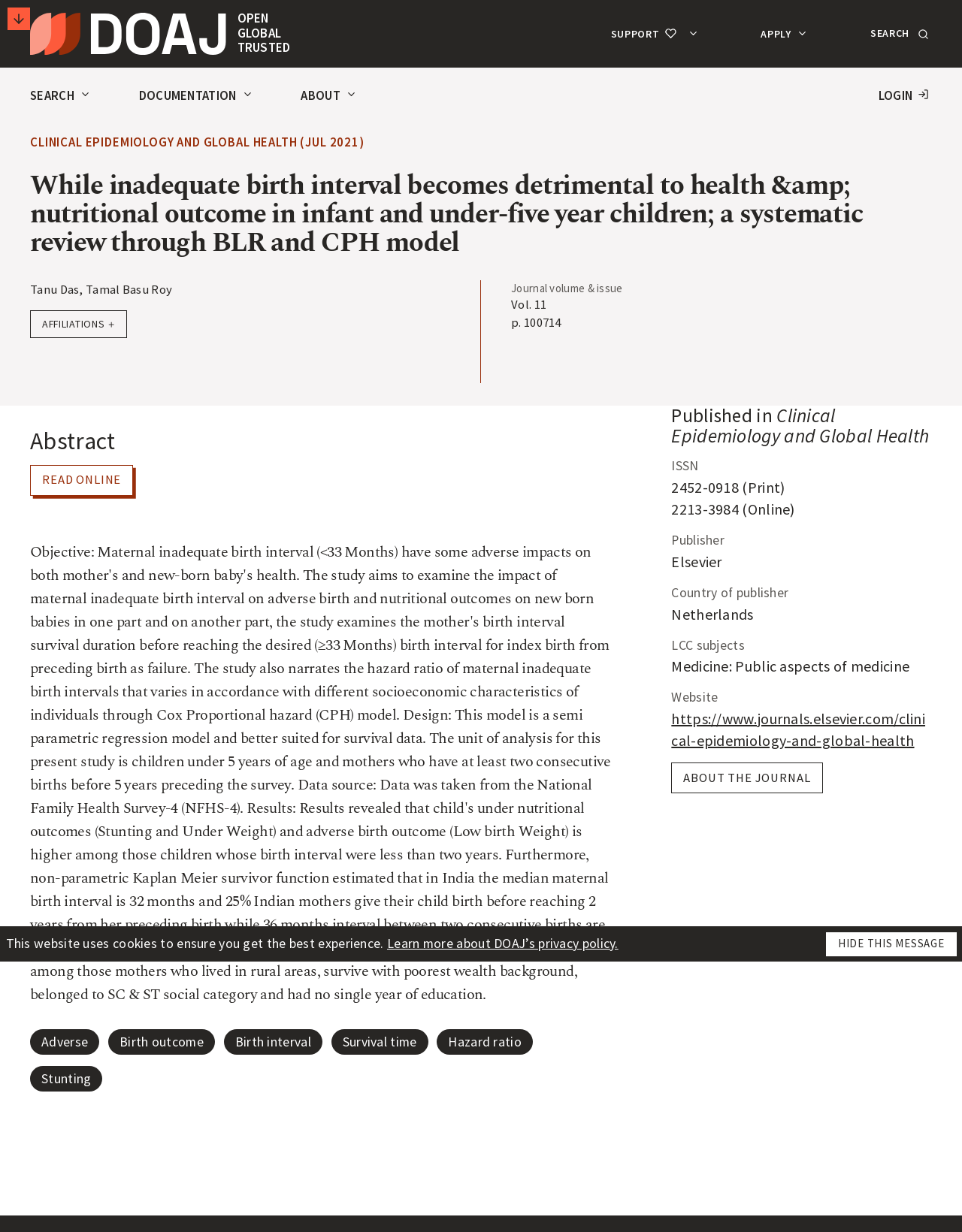Using the element description: "About the journal", determine the bounding box coordinates for the specified UI element. The coordinates should be four float numbers between 0 and 1, [left, top, right, bottom].

[0.698, 0.619, 0.855, 0.644]